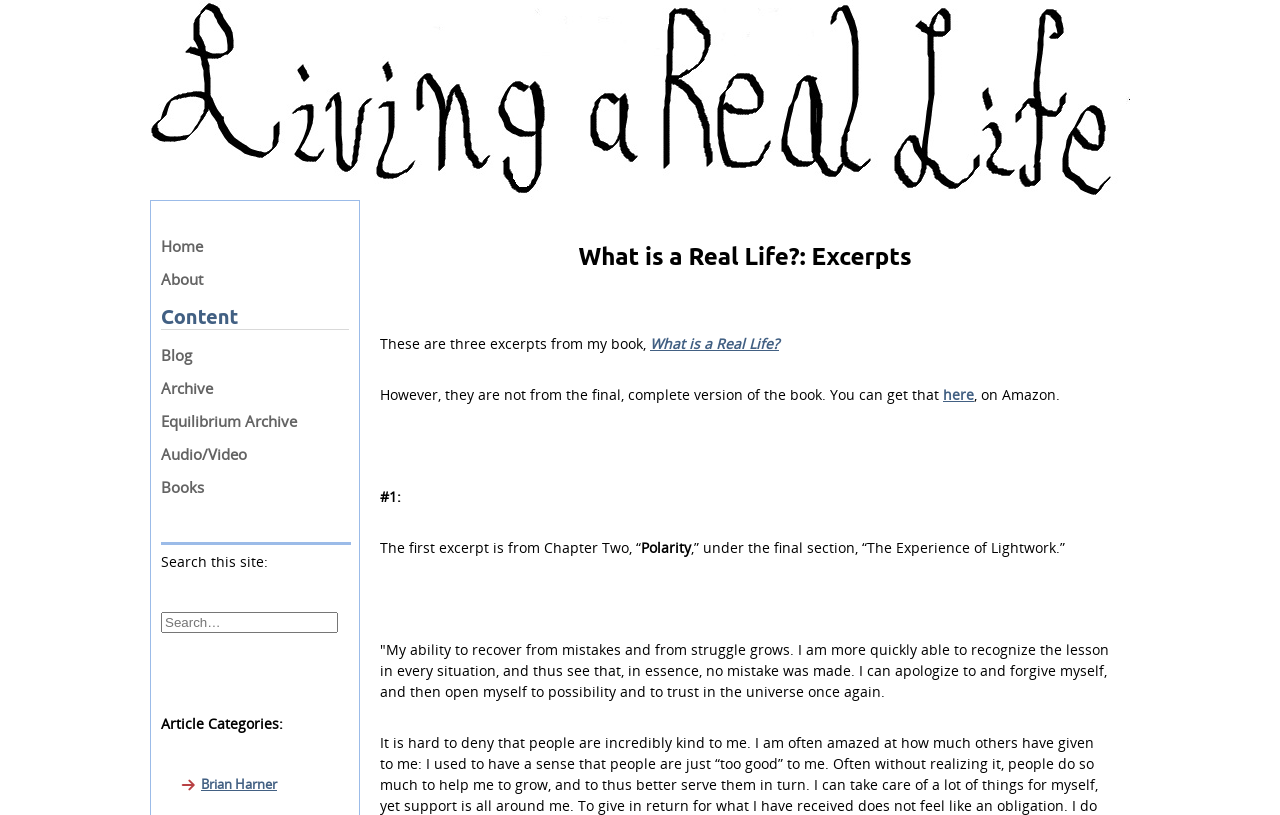Please provide the bounding box coordinates for the element that needs to be clicked to perform the following instruction: "read the book excerpts". The coordinates should be given as four float numbers between 0 and 1, i.e., [left, top, right, bottom].

[0.297, 0.41, 0.508, 0.433]